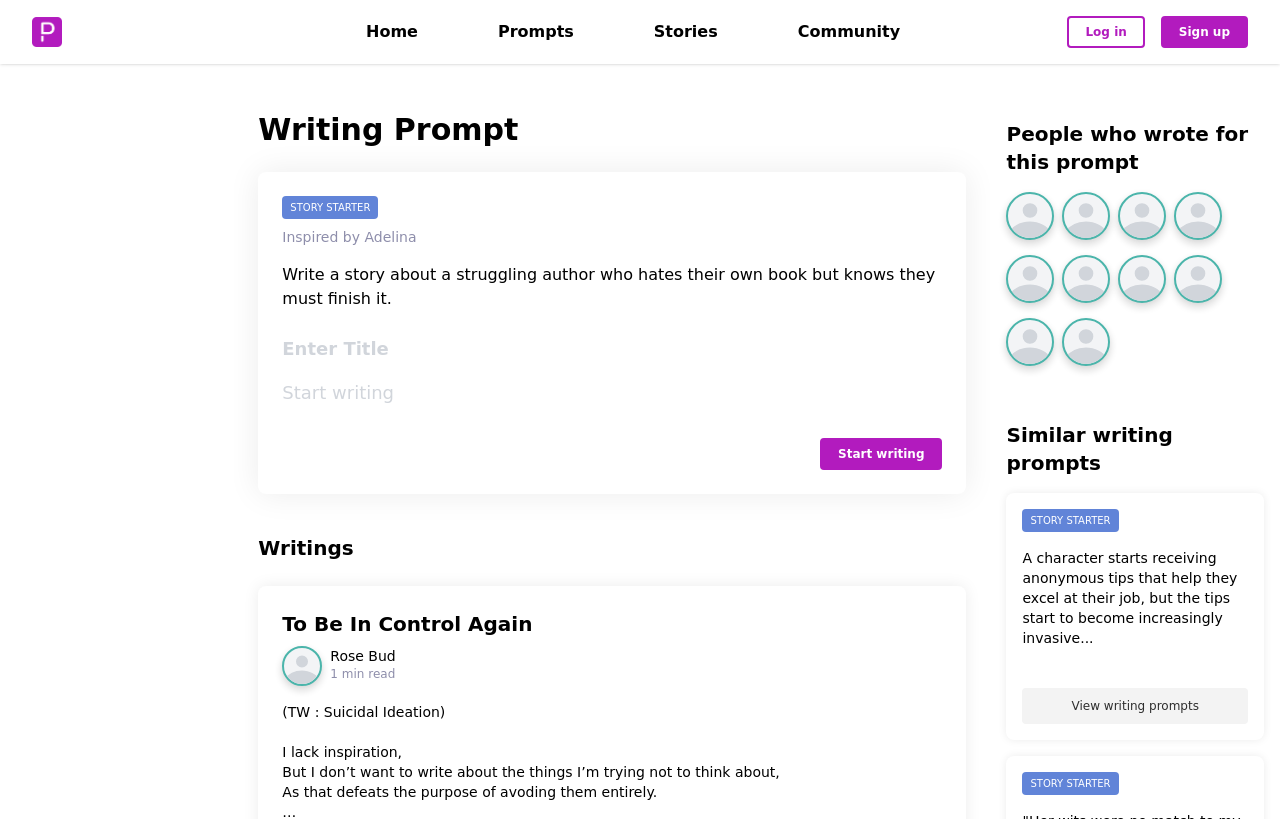Elaborate on the different components and information displayed on the webpage.

This webpage is a writing prompt platform, with a focus on the current prompt "Write a story about a struggling author who hates their own book but knows they must finish it." At the top left, there is a Daily Prompt logo, followed by a navigation menu with links to "Home", "Prompts", "Stories", "Community", and "Log in" or "Sign up" buttons on the right.

Below the navigation menu, there is a heading "Writing Prompt" with a title "STORY STARTER" and a subtitle "Inspired by Adelina". The writing prompt is displayed prominently, with a text box to enter a title and another to start writing.

On the right side of the page, there is a section titled "Writings" with a link to a story "To Be In Control Again" and an image. Below this section, there are several images, likely representing user profiles, with a heading "People who wrote for this prompt".

Further down the page, there are more writing prompts, including "Similar writing prompts" with a title "STORY STARTER" and a brief description of the prompt. There is also a button to "View writing prompts" and another "STORY STARTER" section with a different prompt.

Throughout the page, there are several images, likely used as icons or avatars, and various text elements, including headings, links, and static text. The overall layout is organized, with clear sections and a focus on the writing prompt and related content.